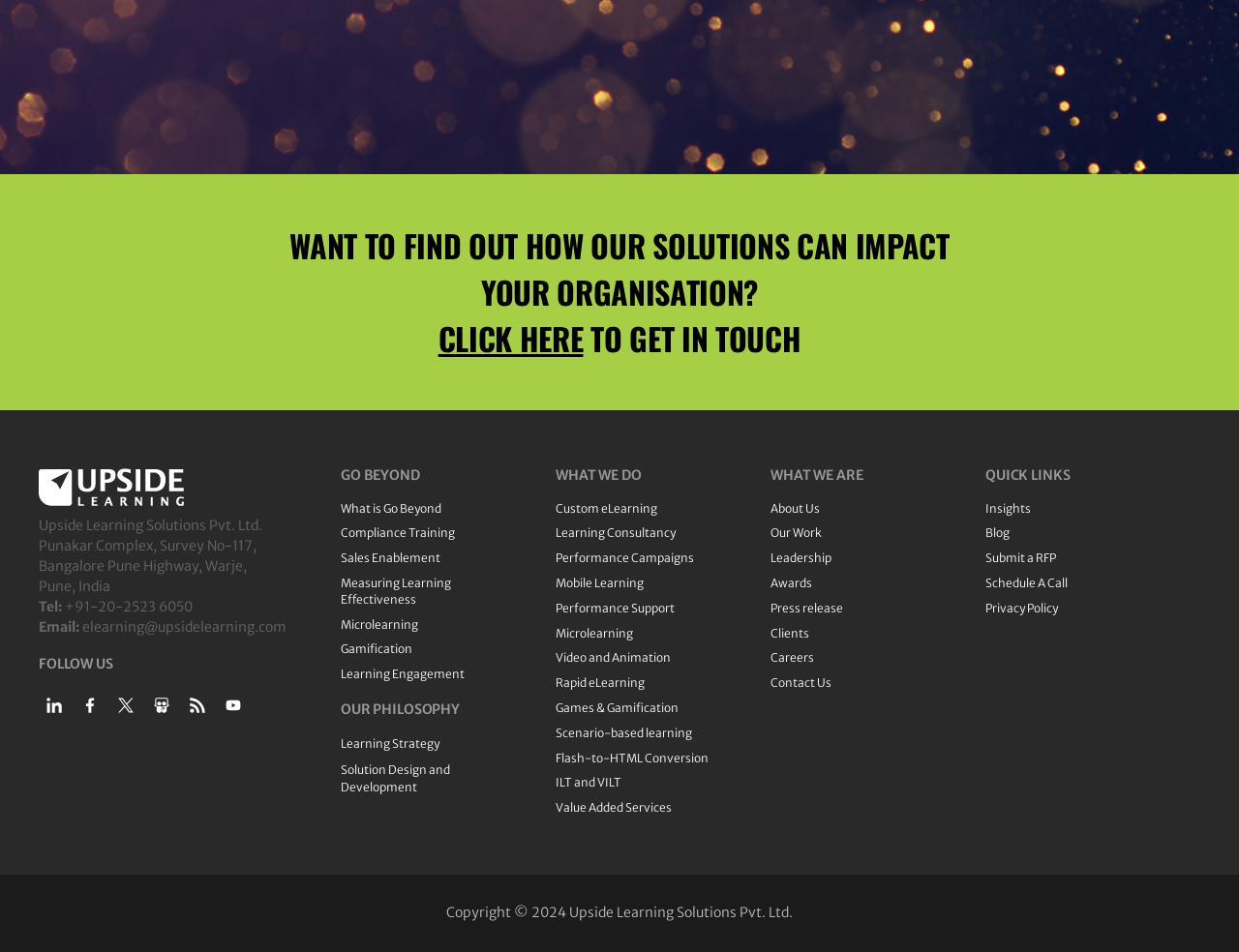Provide a short, one-word or phrase answer to the question below:
How can users contact the company?

By phone or email